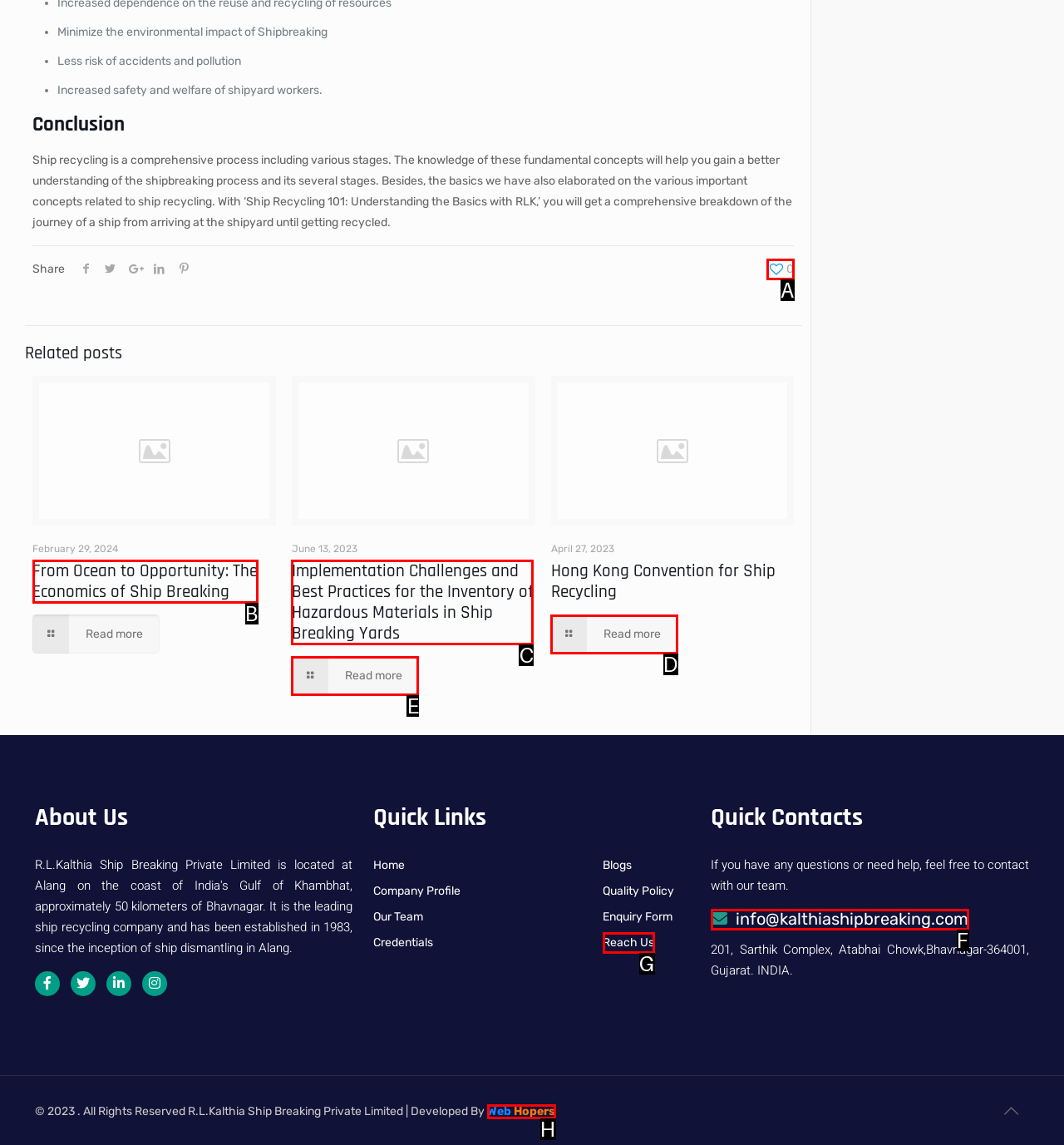Determine which HTML element best suits the description: Reach Us. Reply with the letter of the matching option.

G